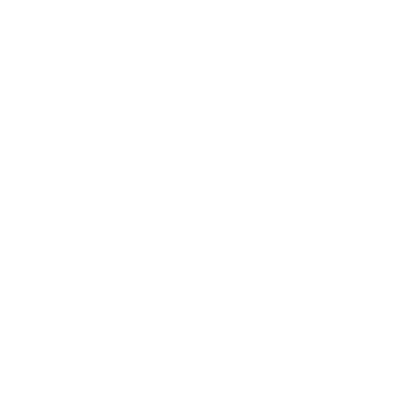Offer an in-depth caption of the image, mentioning all notable aspects.

The image showcases the Coleman Oasis 13' x 13' x 9.7' Brown Straight Leg Pop-up Outdoor Canopy Sun Shelter Tent. This tent is designed for outdoor use, providing ample shade and protection from the sun during various activities such as camping, picnicking, or backyard gatherings. The structure features straight legs for stability, ensuring it stands securely even in mild winds. 

The canopy is crafted with UV-resistant material, making it a reliable choice for outdoor enthusiasts looking to enjoy their time outside while minimizing sun exposure. This product is suitable for gatherings, offering a spacious area underneath to accommodate family and friends. The classic brown color not only blends in with natural surroundings but also adds a touch of elegance to outdoor settings.

Practical and functional, the Coleman Oasis tent is an excellent addition for anyone looking to enhance their outdoor experiences. Its dimensions and lightweight design make it easy to transport and set up, adding convenience to outdoor adventures.